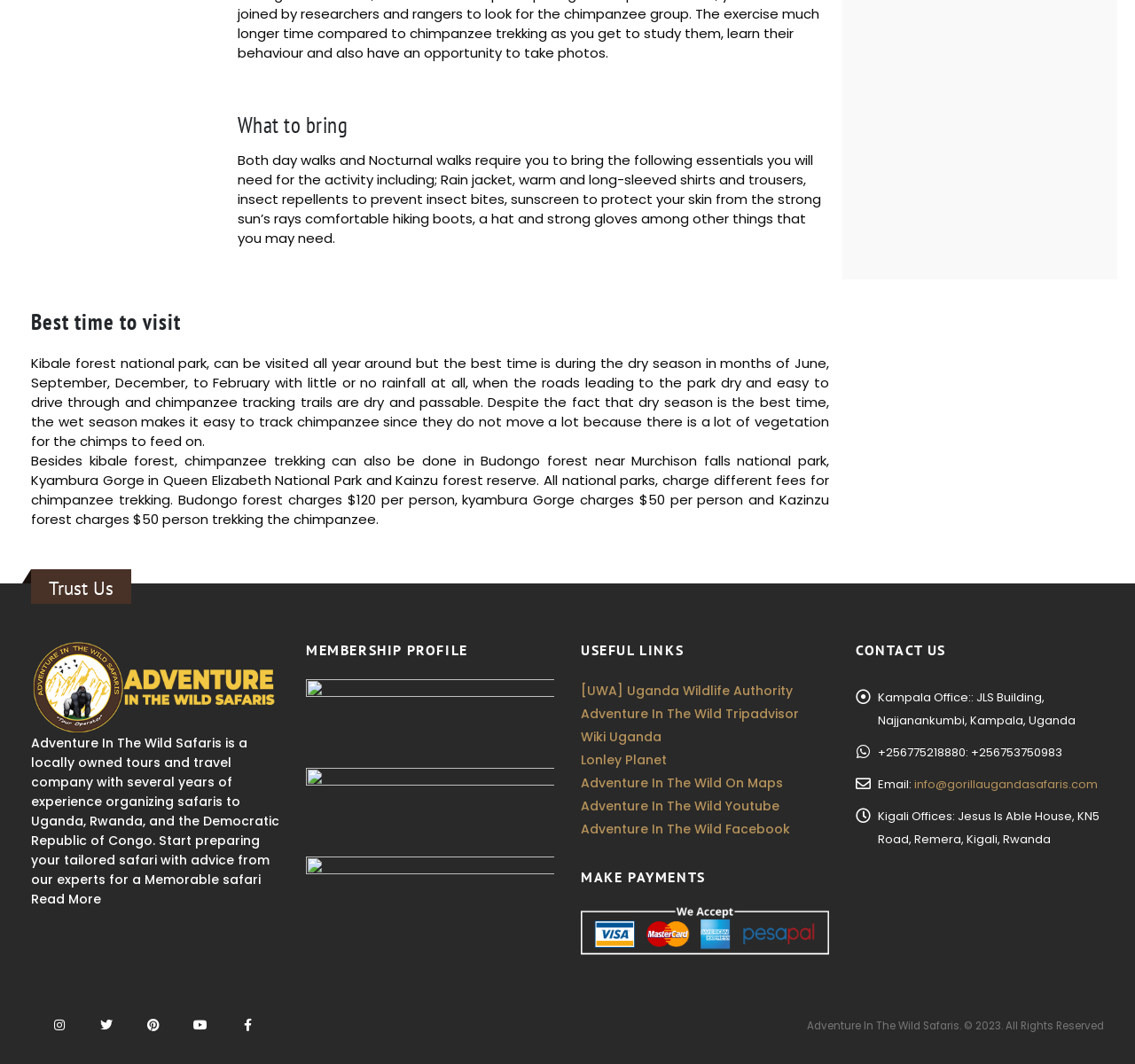Answer with a single word or phrase: 
What is the contact email of the company?

info@gorillaugandasafaris.com